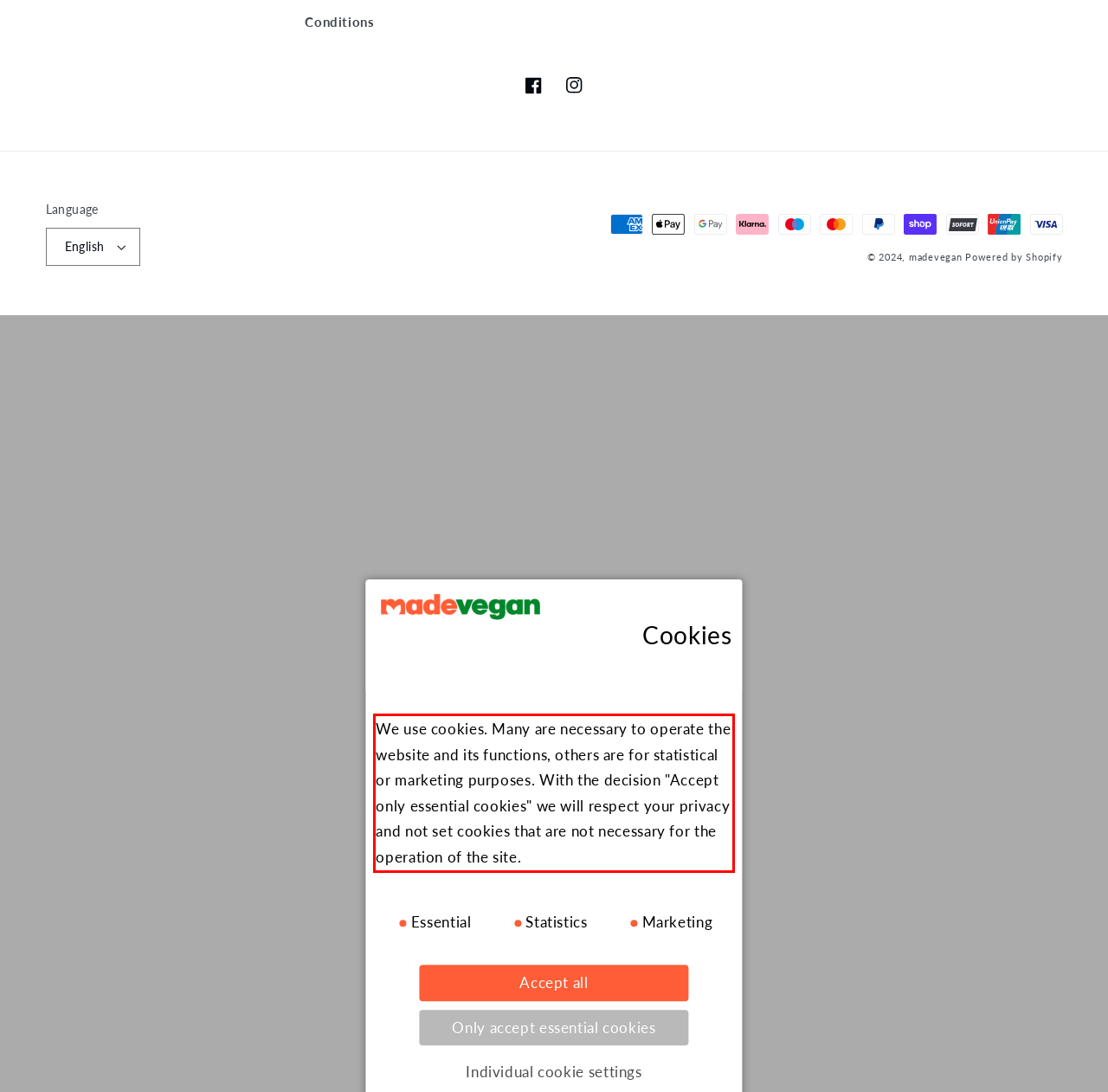Identify the red bounding box in the webpage screenshot and perform OCR to generate the text content enclosed.

We use cookies. Many are necessary to operate the website and its functions, others are for statistical or marketing purposes. With the decision "Accept only essential cookies" we will respect your privacy and not set cookies that are not necessary for the operation of the site.